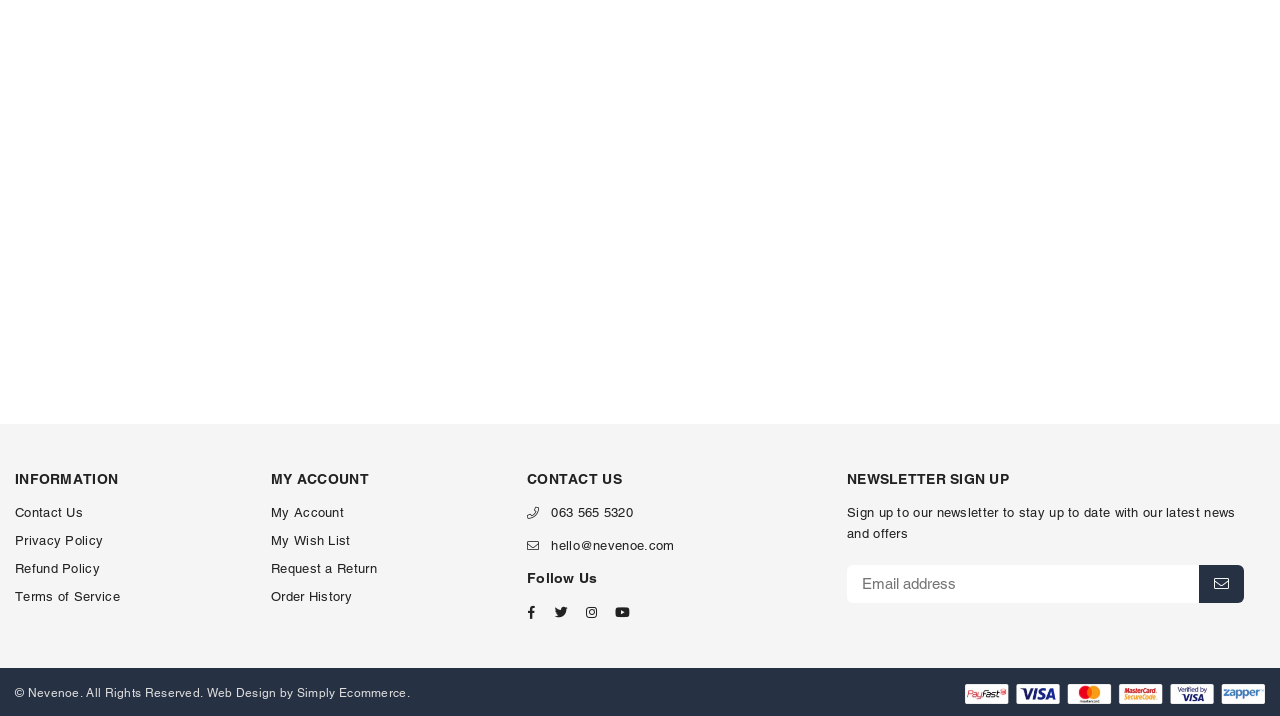What is the phone number listed?
Can you provide a detailed and comprehensive answer to the question?

The phone number is listed in the 'CONTACT US' section, and it is displayed as a link with the text '063 565 5320'.